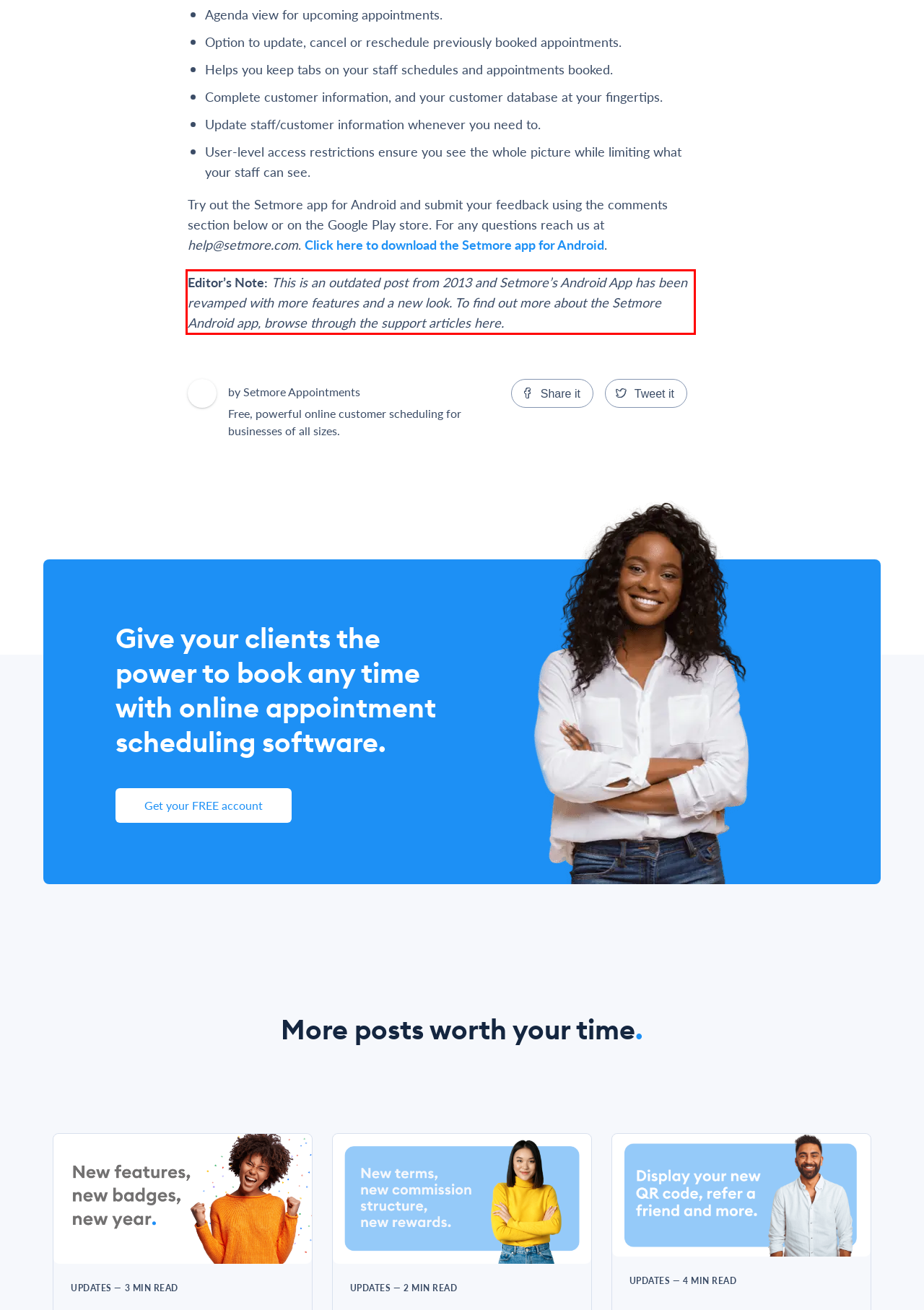Extract and provide the text found inside the red rectangle in the screenshot of the webpage.

Editor’s Note: This is an outdated post from 2013 and Setmore’s Android App has been revamped with more features and a new look. To find out more about the Setmore Android app, browse through the support articles here.